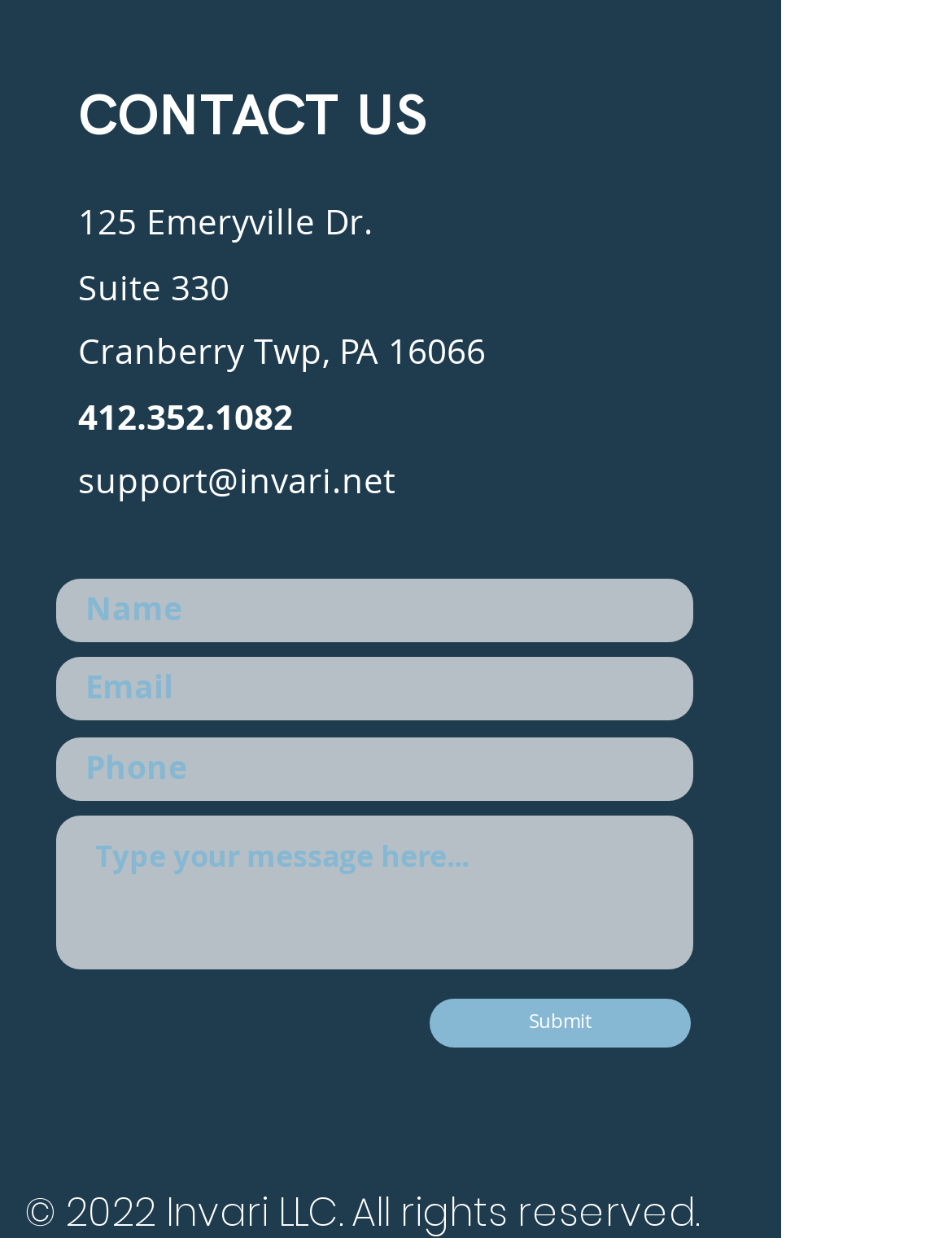Respond with a single word or phrase to the following question: What is the street address of the contact?

125 Emeryville Dr.